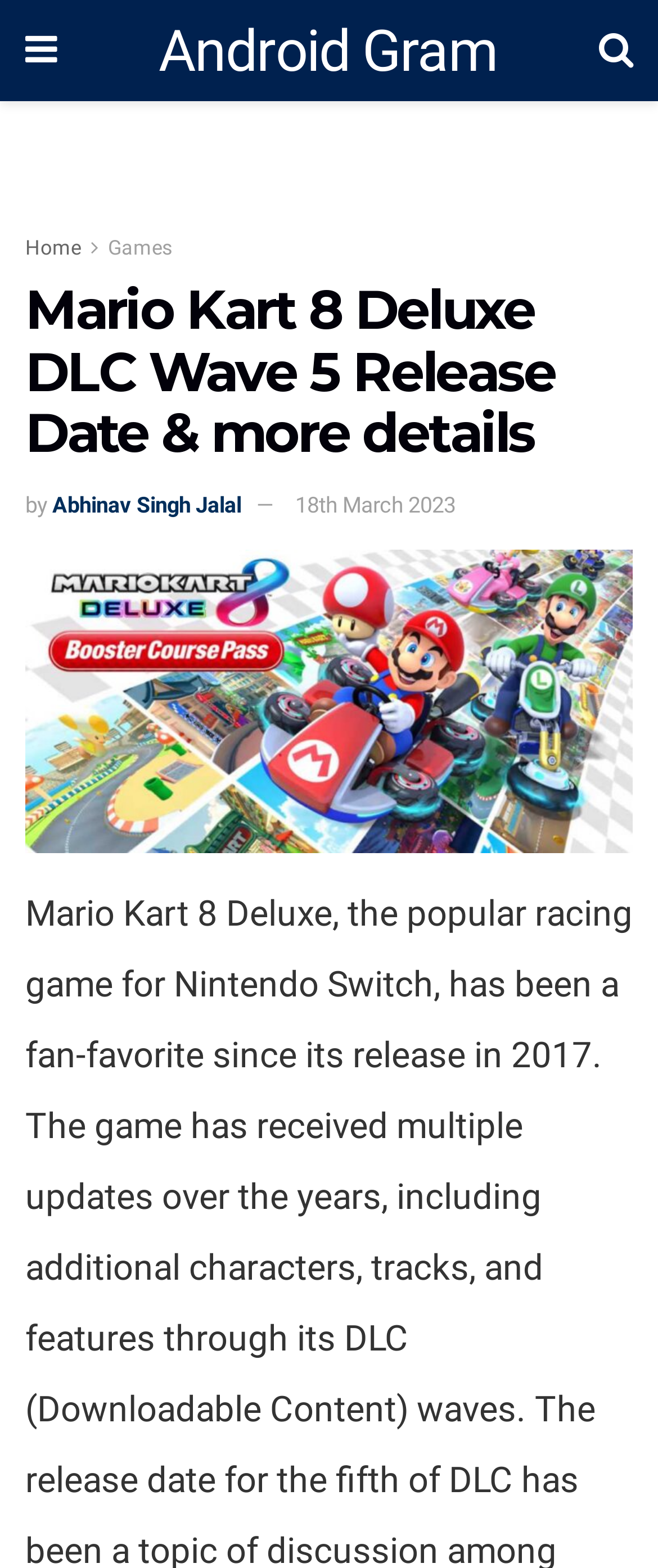Provide a brief response in the form of a single word or phrase:
What is the author of the article?

Abhinav Singh Jalal